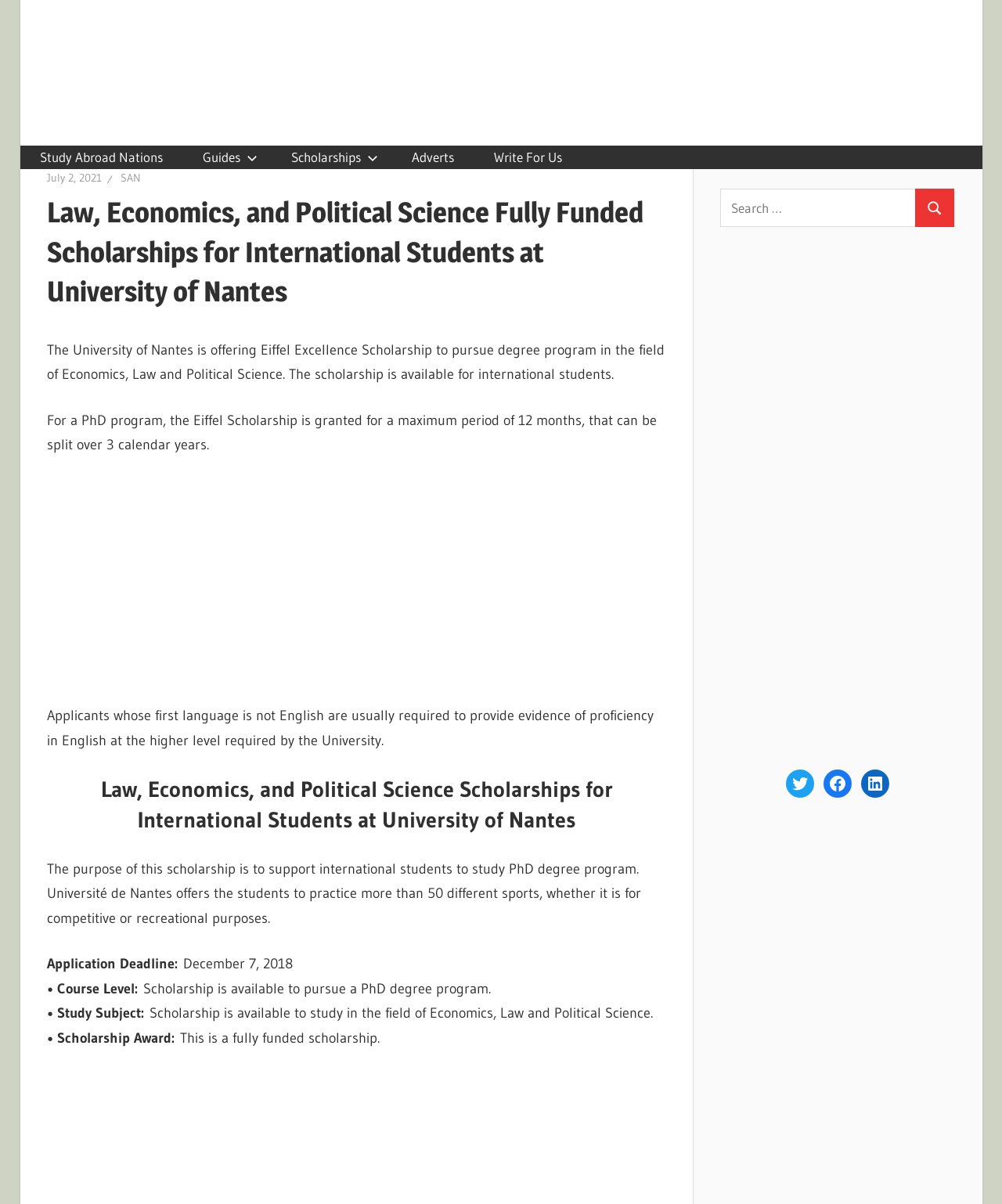Provide the bounding box coordinates of the HTML element this sentence describes: "Adverts".

[0.391, 0.11, 0.473, 0.152]